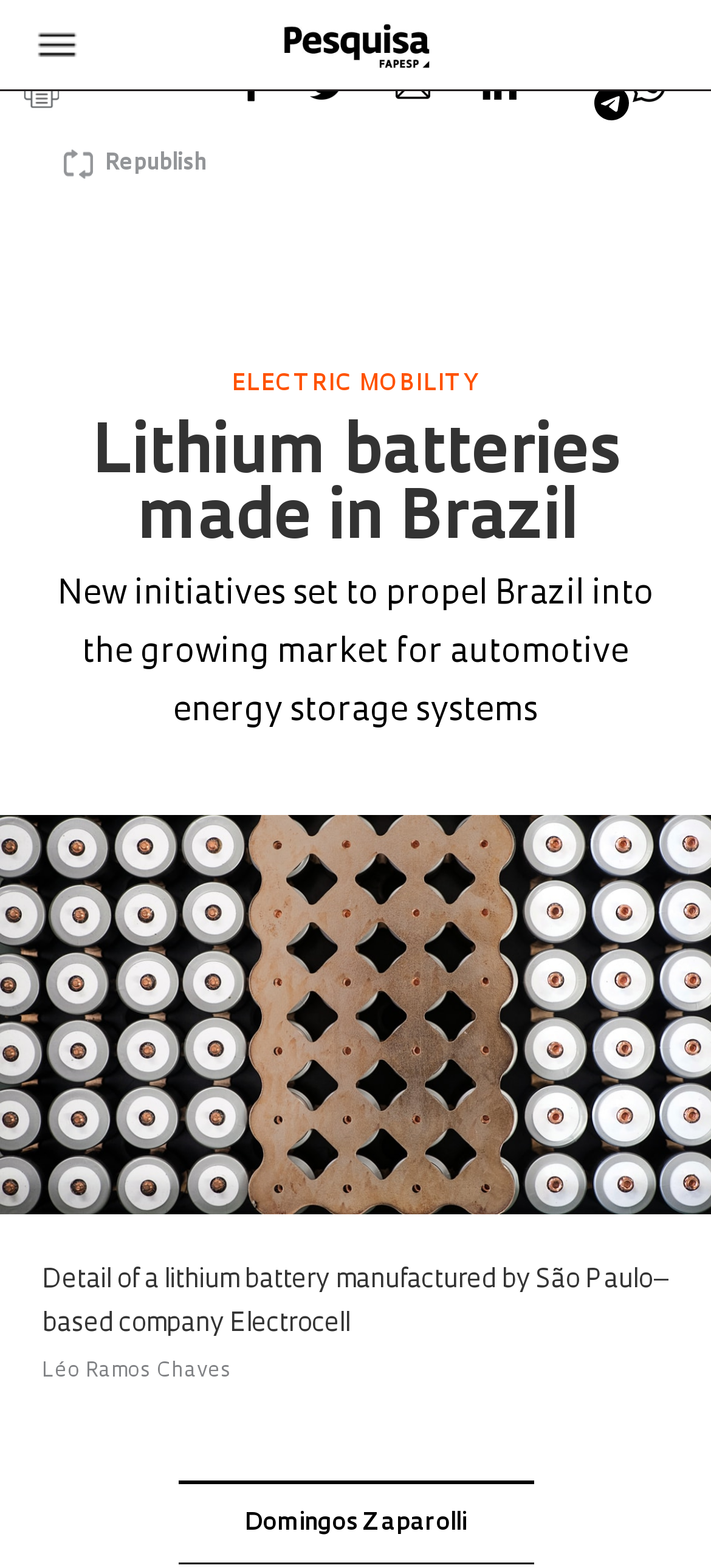What is the principal heading displayed on the webpage?

Lithium batteries made in Brazil